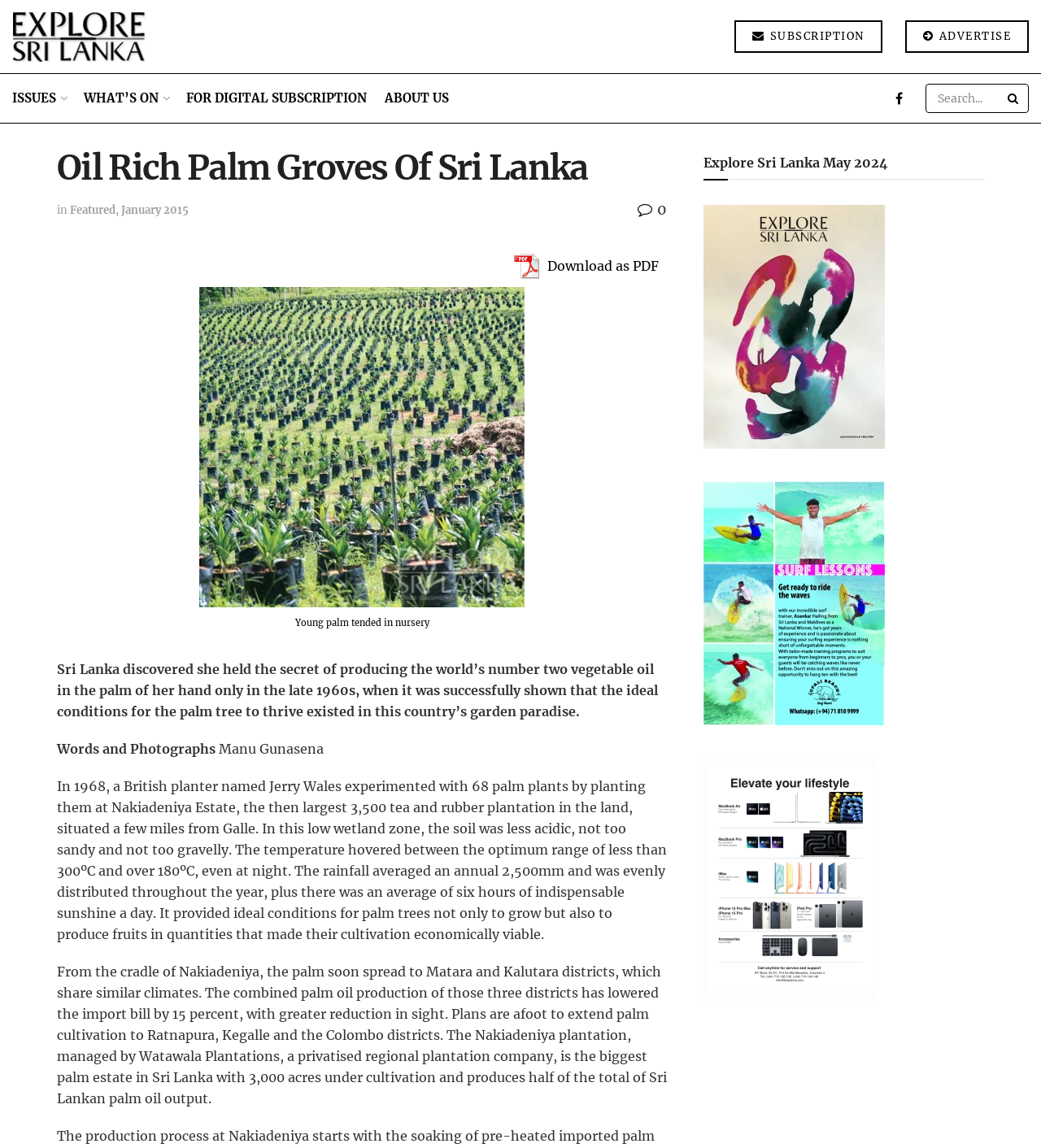How many acres are under palm cultivation in Nakiadeniya plantation?
Based on the image, give a concise answer in the form of a single word or short phrase.

3,000 acres